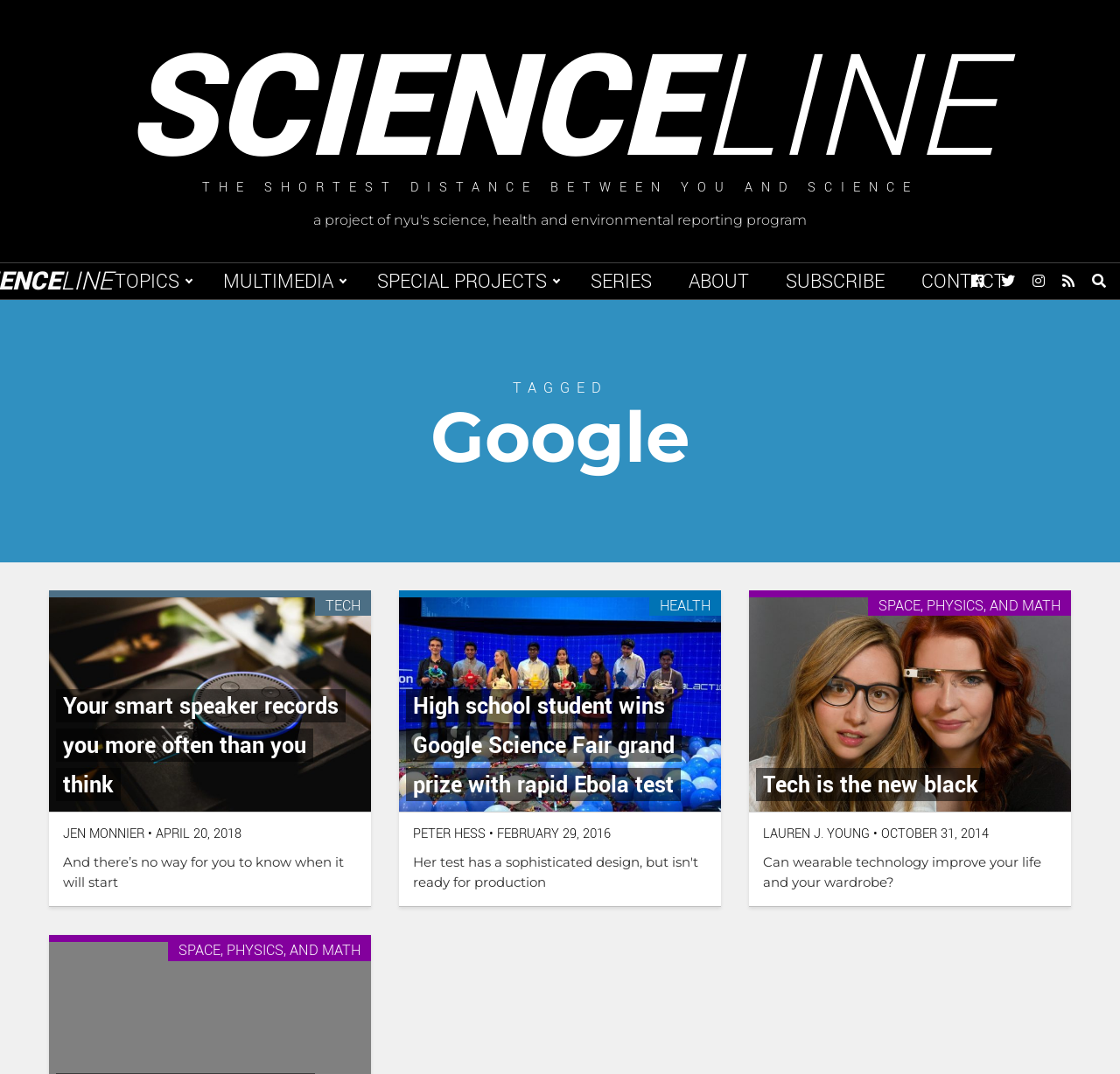Please look at the image and answer the question with a detailed explanation: What is the name of the project?

The name of the project is Scienceline, which is mentioned in the title of the webpage as 'Google Archives - Scienceline' and also in the link 'SCIENCELINE' at the top of the page.